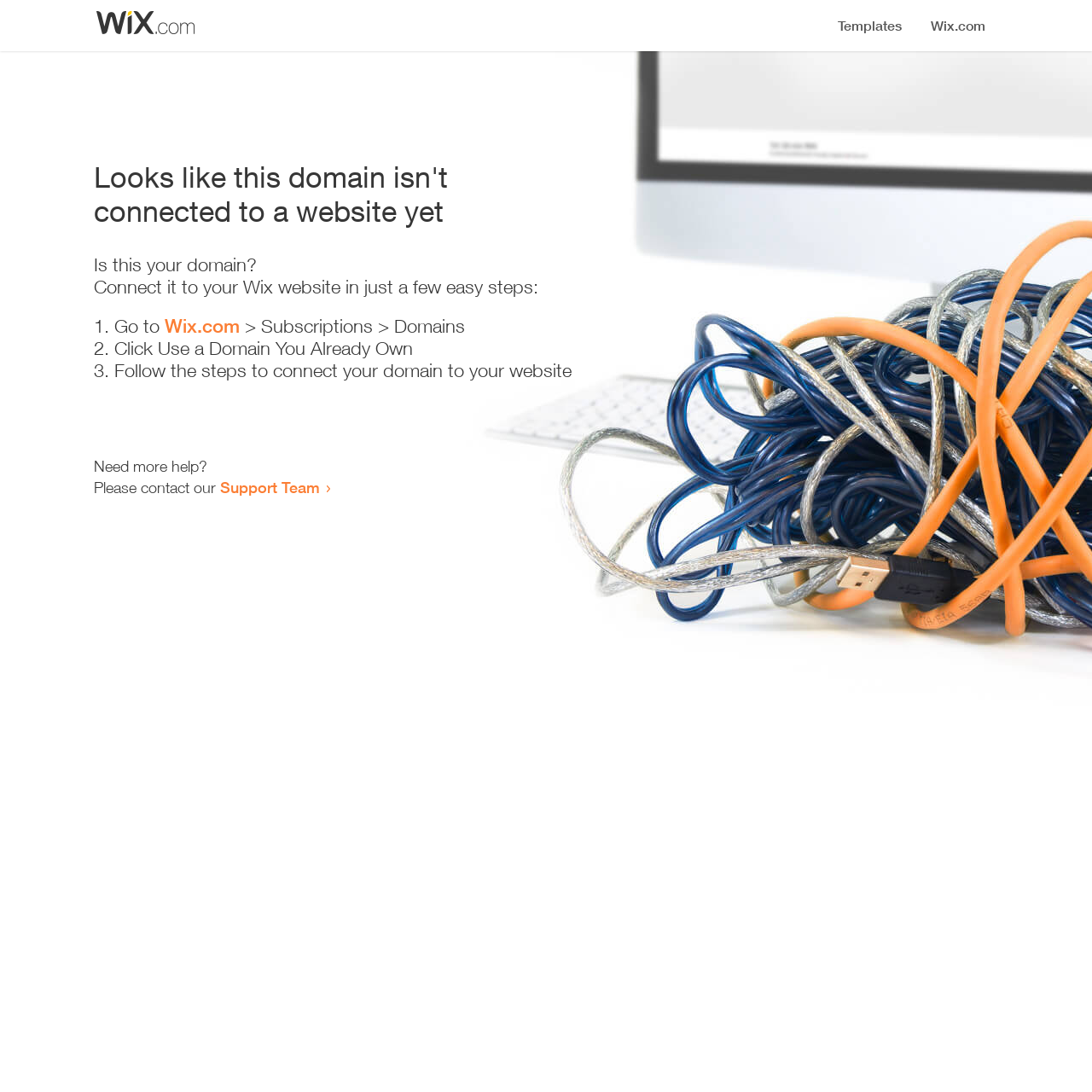Where can I get more help?
Using the information presented in the image, please offer a detailed response to the question.

The webpage provides a link to the 'Support Team' where I can get more help, as indicated by the text 'Need more help?' and the link 'Support Team'.